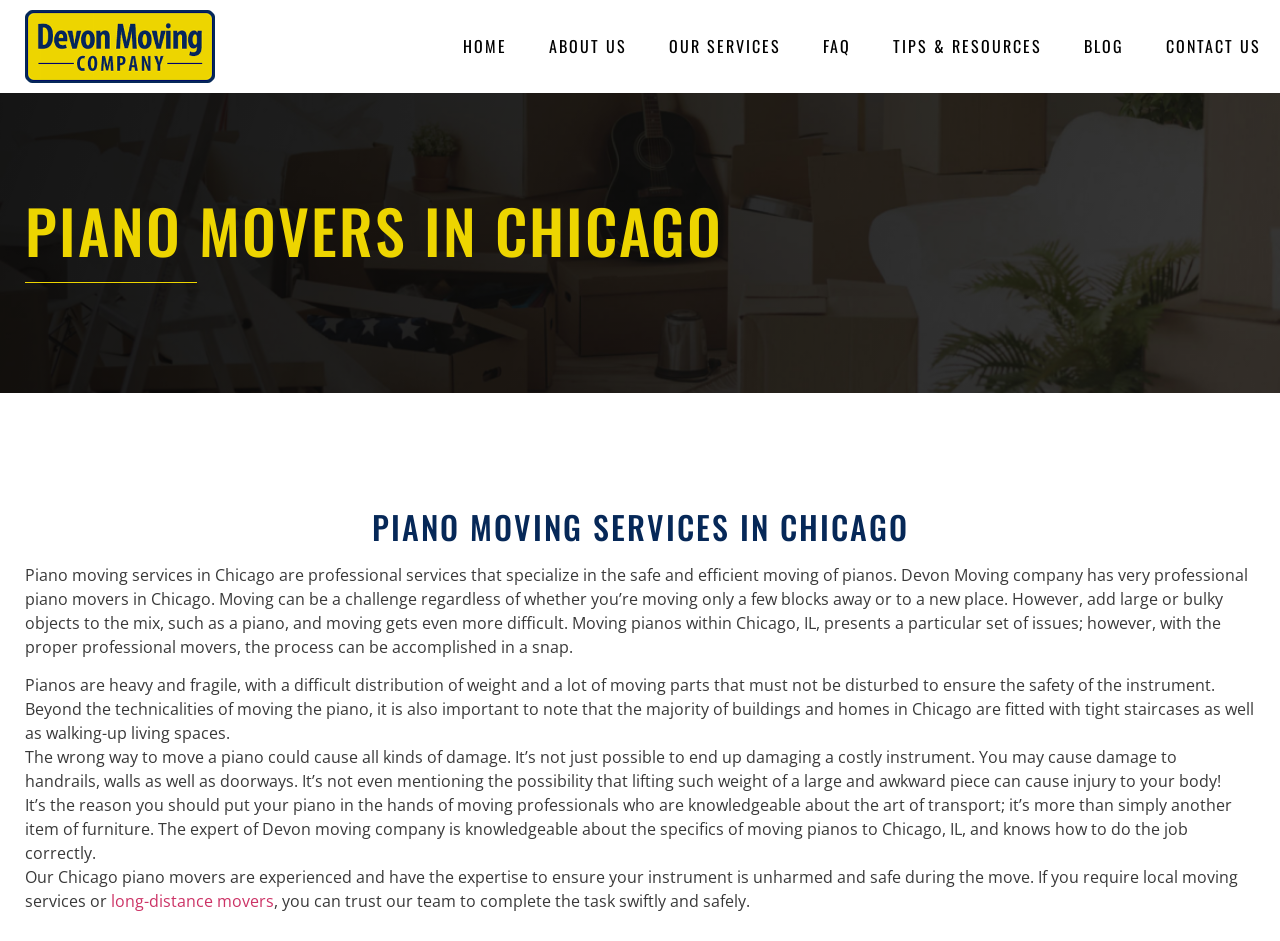Calculate the bounding box coordinates for the UI element based on the following description: "Tips & Resources". Ensure the coordinates are four float numbers between 0 and 1, i.e., [left, top, right, bottom].

[0.698, 0.008, 0.814, 0.091]